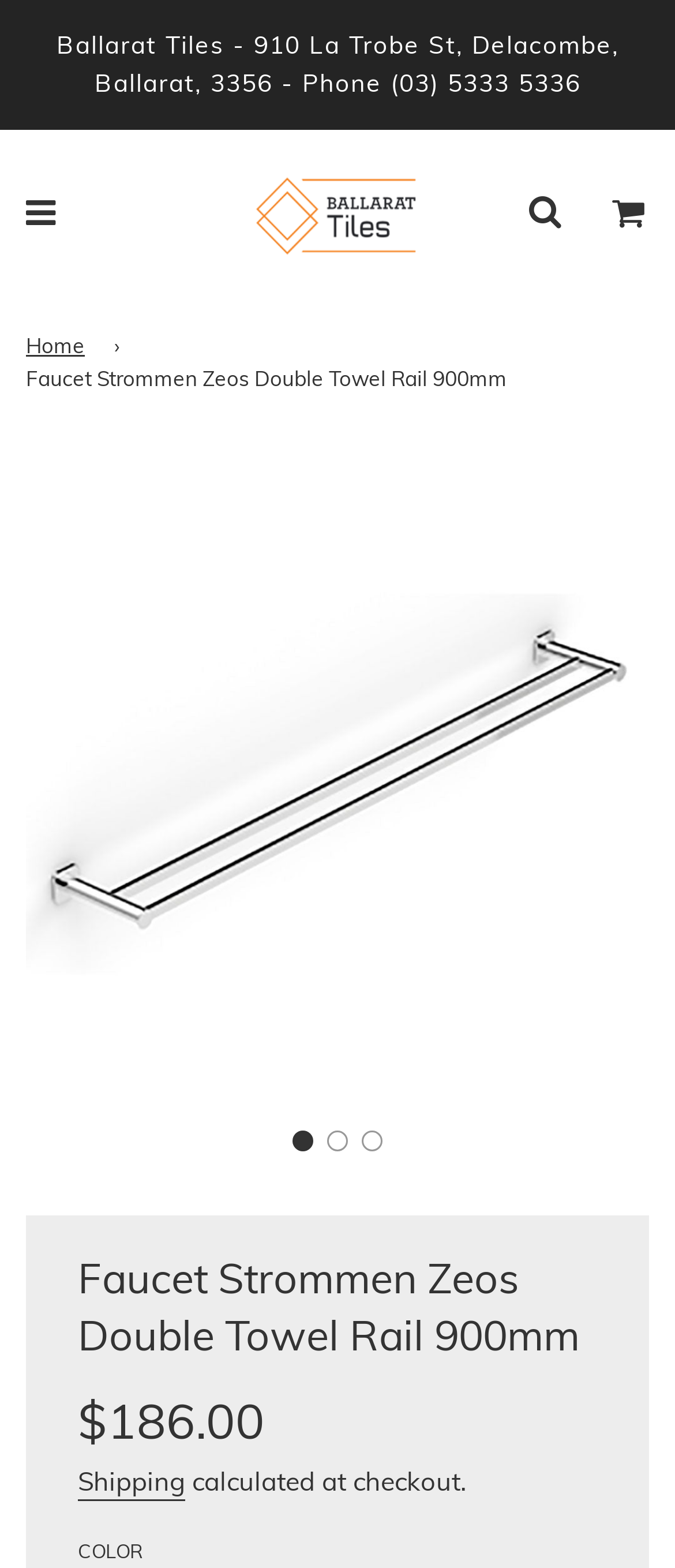What is the color option for the product?
Could you please answer the question thoroughly and with as much detail as possible?

The color option for the product is indicated by the label 'COLOR' at the bottom of the product information section, suggesting that the product is available in different colors.